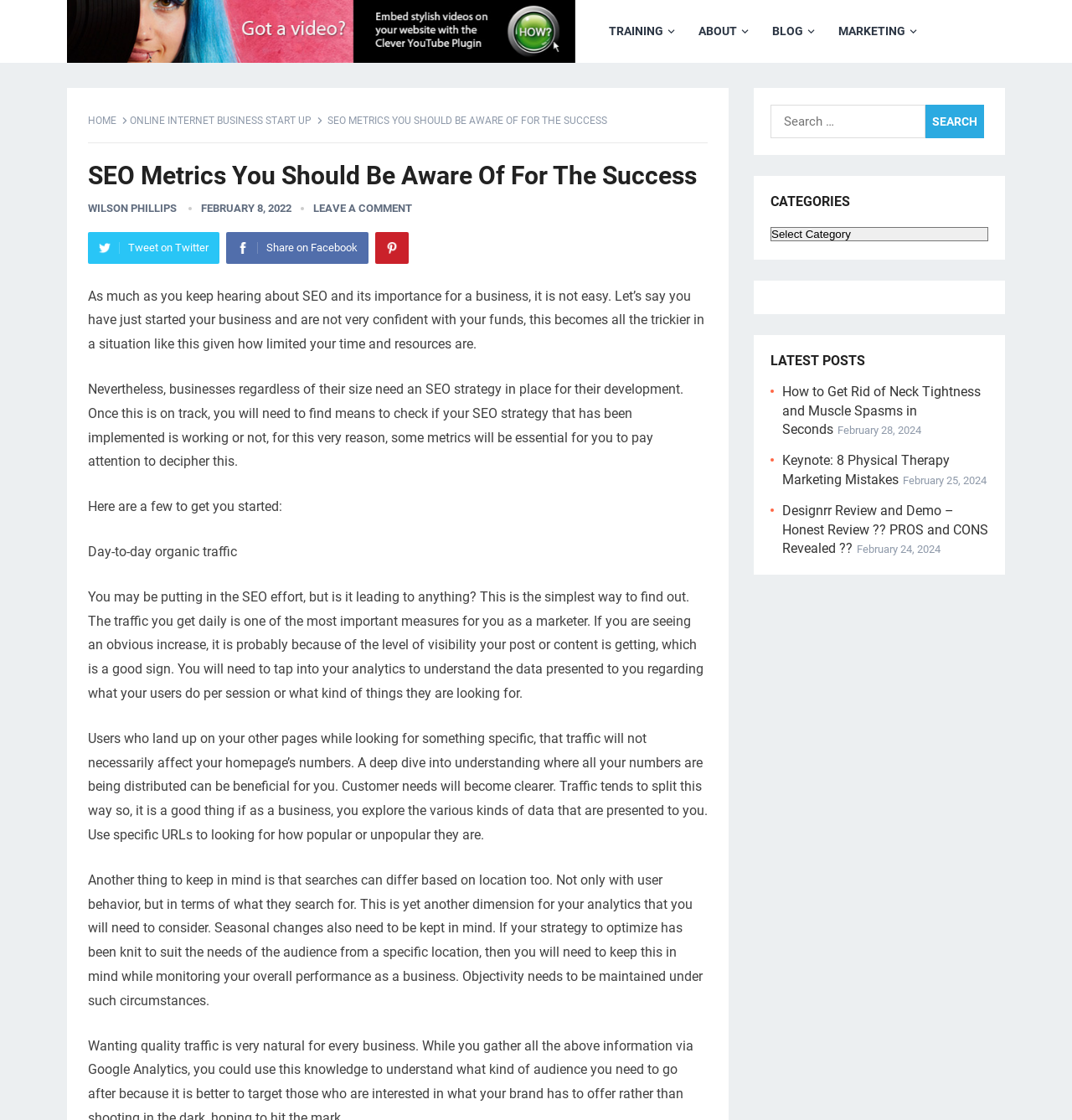Review the image closely and give a comprehensive answer to the question: How many latest posts are displayed on the webpage?

The latest posts can be found in the sidebar section of the webpage, where three posts are displayed with their titles and dates.